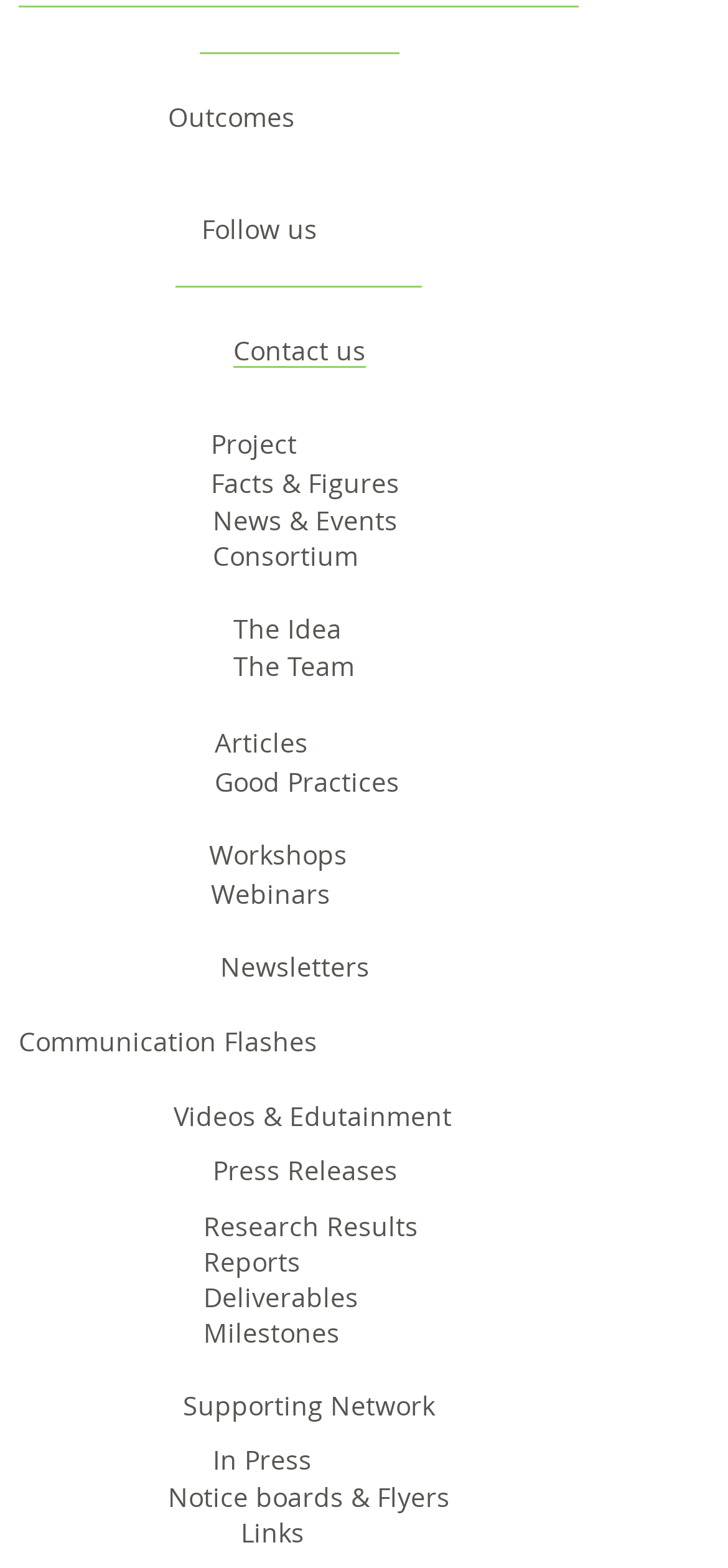Determine the coordinates of the bounding box for the clickable area needed to execute this instruction: "Contact us".

[0.305, 0.2, 0.518, 0.248]